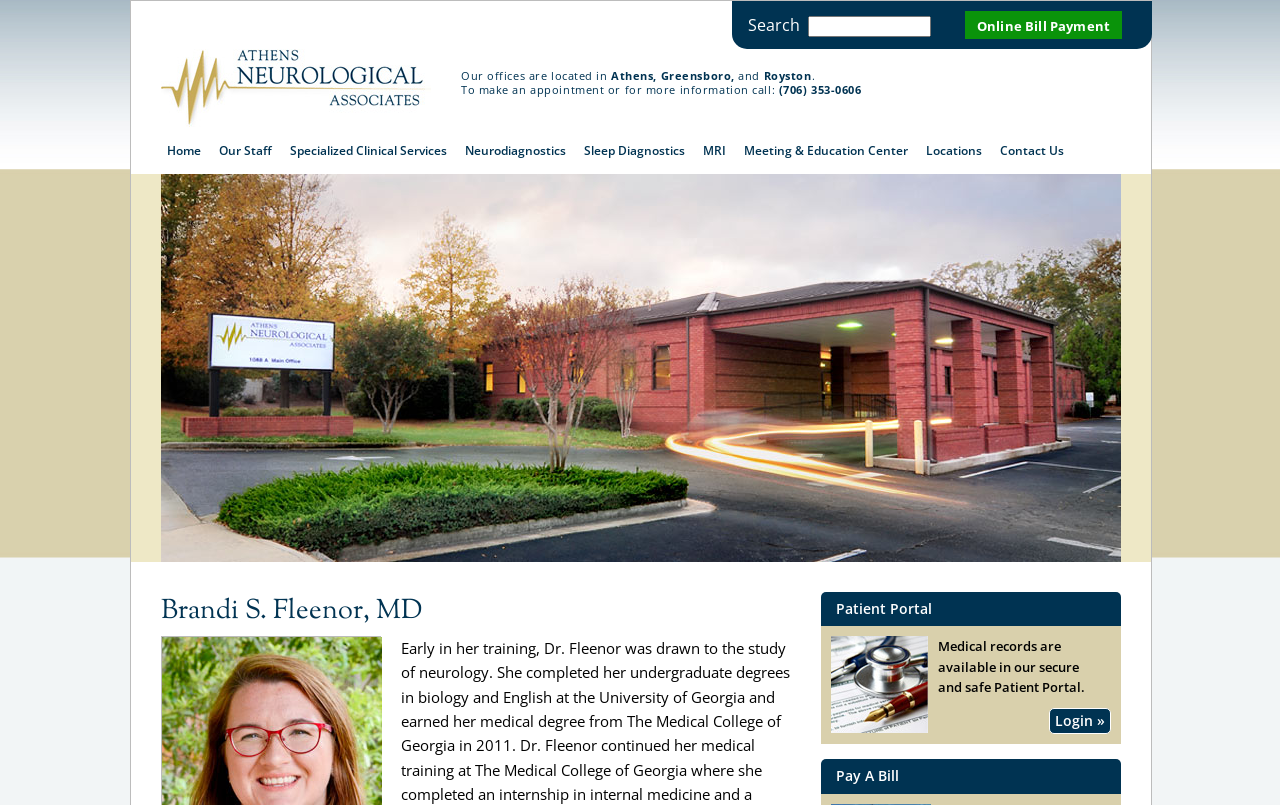Illustrate the webpage with a detailed description.

The webpage is for Athens Neurological Associates, a comprehensive family practice. At the top, there is a search bar with a "Search" label next to it. On the right side of the search bar, there is a link to "Online Bill Payment". The practice's logo is located on the top-left corner, accompanied by a navigation menu with links to "Home", "Our Staff", "Specialized Clinical Services", and other sections.

Below the navigation menu, there is a section with the practice's location information, including addresses in Athens, Greensboro, and Royston. A phone number, (706) 353-0606, is provided to make an appointment or for more information.

On the left side of the page, there is a large image of Dr. Brandi S. Fleenor, with her name and title "Brandi S. Fleenor, MD" written above it. Below the image, there is a section with a heading "Patient Portal" and a link to log in to the portal. A brief description of the portal is provided, stating that medical records are available in the secure and safe portal. There is also a "Login »" link and a "Pay A Bill" link at the bottom of the page.

Overall, the webpage provides essential information about the practice, its services, and its locations, with a focus on patient convenience and accessibility.